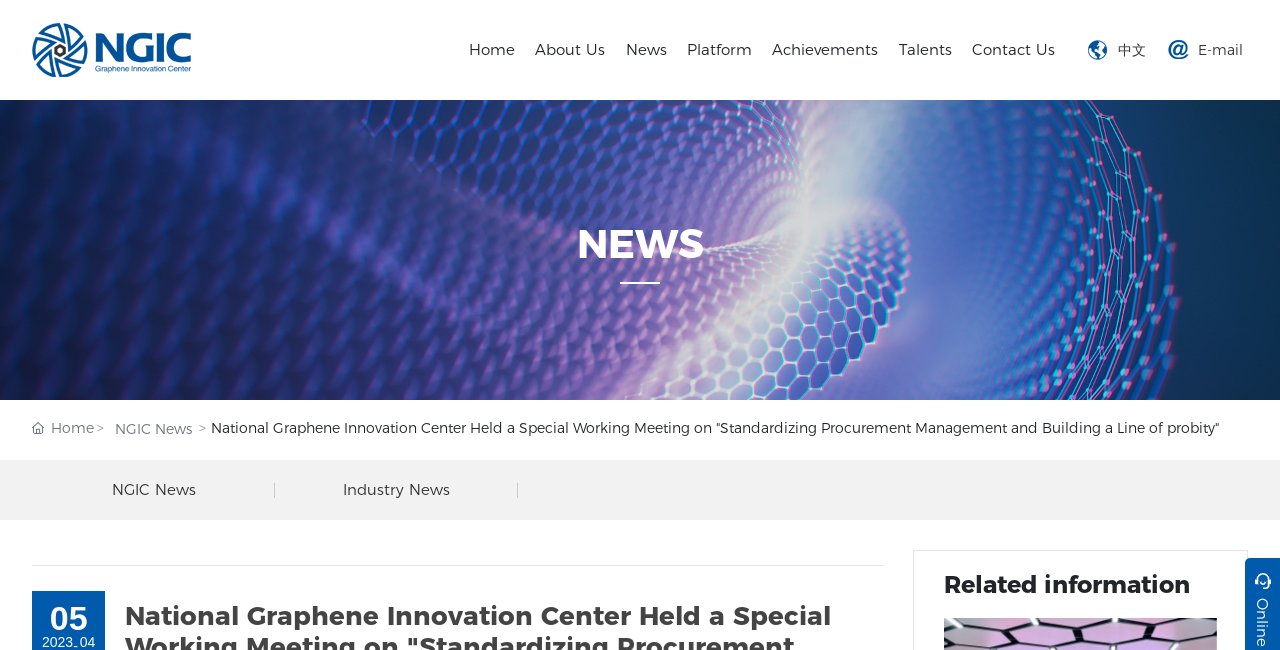Generate a comprehensive description of the webpage.

The webpage is about the National Graphene Innovation Center (NGIC) and features a news article as its main content. At the top left, there is a logo of NGIC, accompanied by a link to the NGIC homepage. 

To the right of the logo, there is a navigation menu with links to various sections, including Home, About Us, News, Platform, Achievements, Talents, and Contact Us. 

Below the navigation menu, there is a large heading that reads "NEWS". Underneath this heading, there is a horizontal separator line. 

The main content of the webpage is a news article with the title "National Graphene Innovation Center Held a Special Working Meeting on 'Standardizing Procurement Management and Building a Line of probity'". This title is positioned below the navigation menu and above a horizontal separator line. 

On the left side of the news article, there is a smaller link to "Home" with a small image next to it. To the right of the news article, there are two links: "NGIC News" and "Industry News". 

At the bottom of the webpage, there are three lines of text, with the first line showing the date "05 2023", the second line showing the date "04 2023", and the third line showing a heading "Related information".